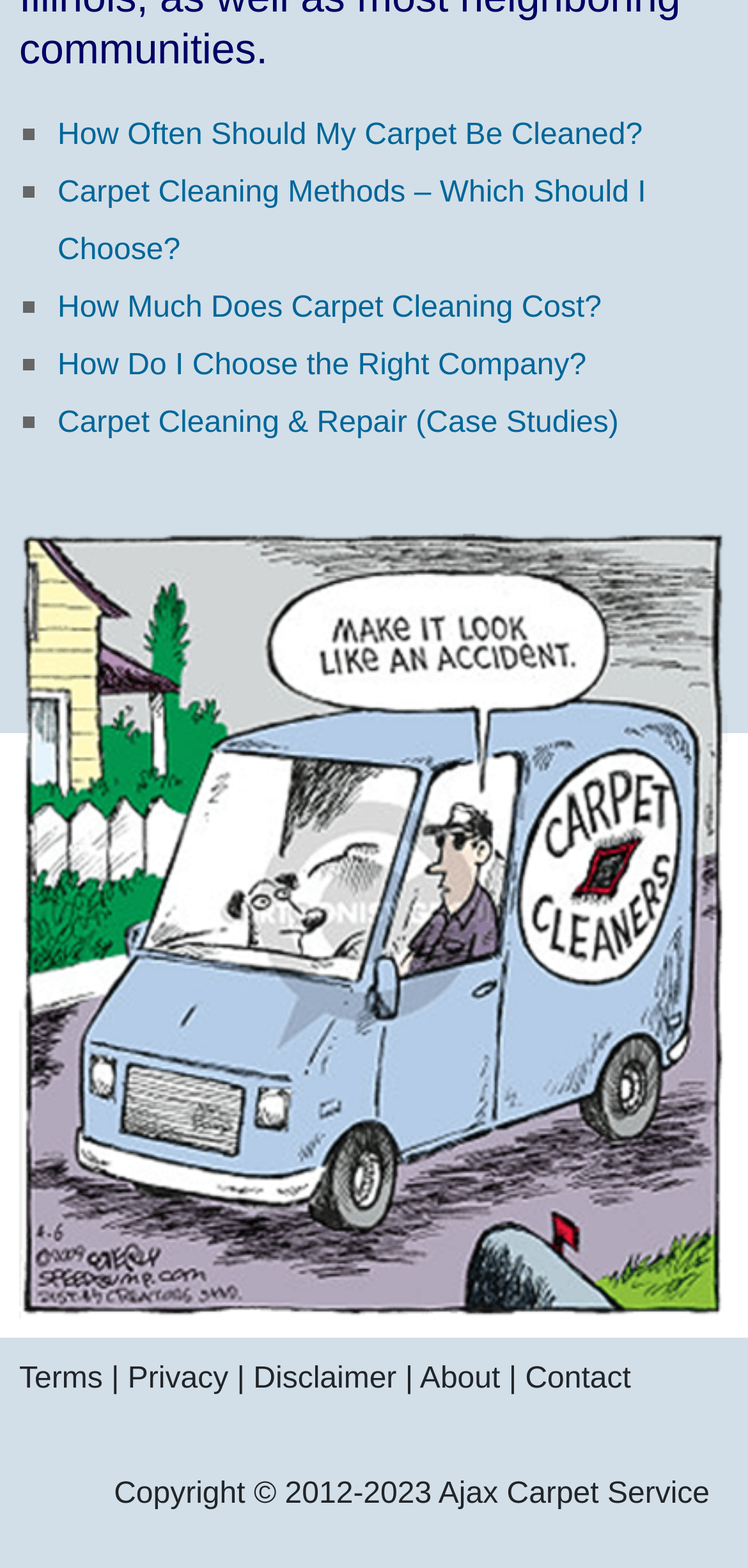Reply to the question with a brief word or phrase: How many list markers are there?

5